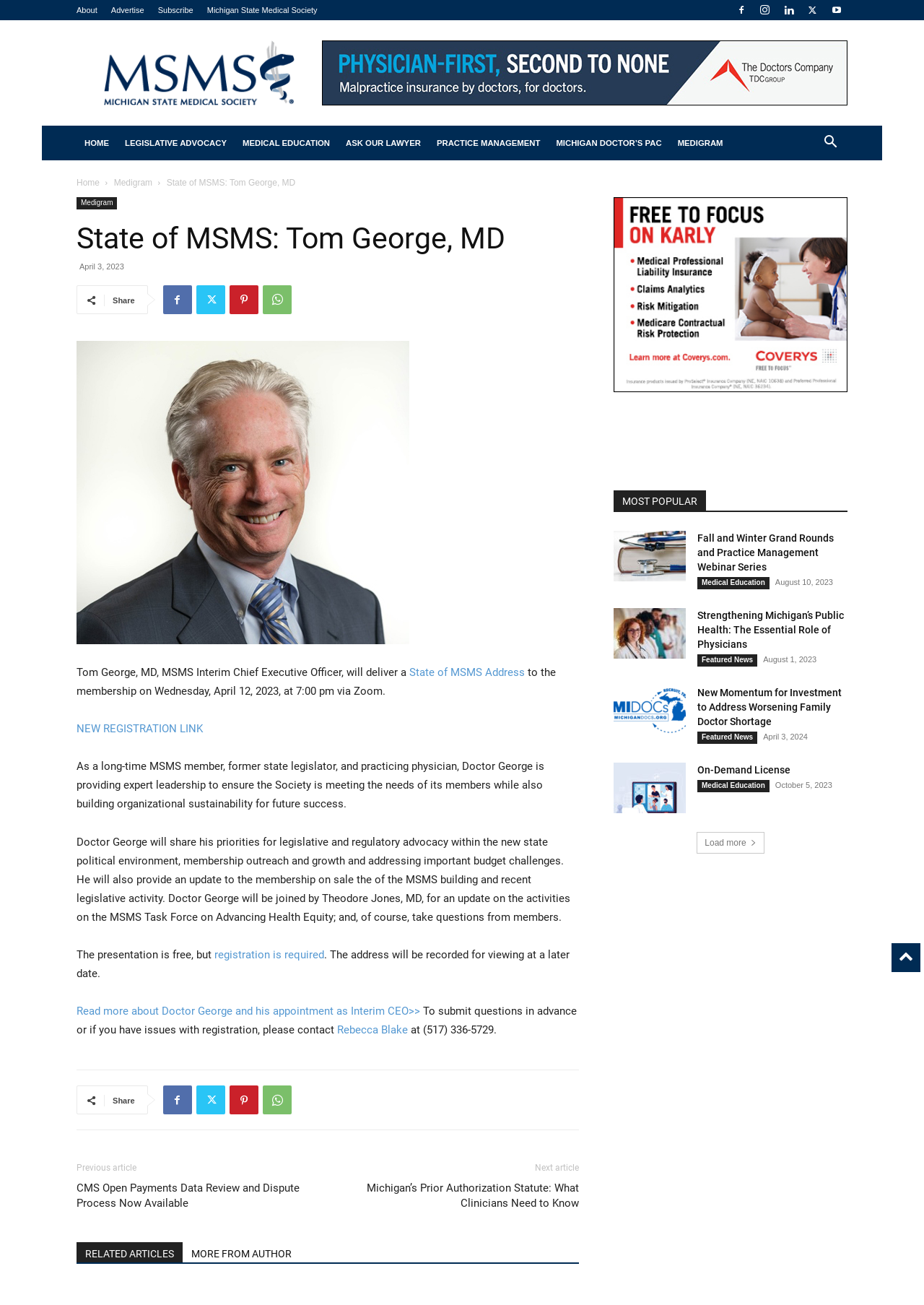Specify the bounding box coordinates of the region I need to click to perform the following instruction: "View the article 'CMS Open Payments Data Review and Dispute Process Now Available'". The coordinates must be four float numbers in the range of 0 to 1, i.e., [left, top, right, bottom].

[0.083, 0.905, 0.336, 0.928]